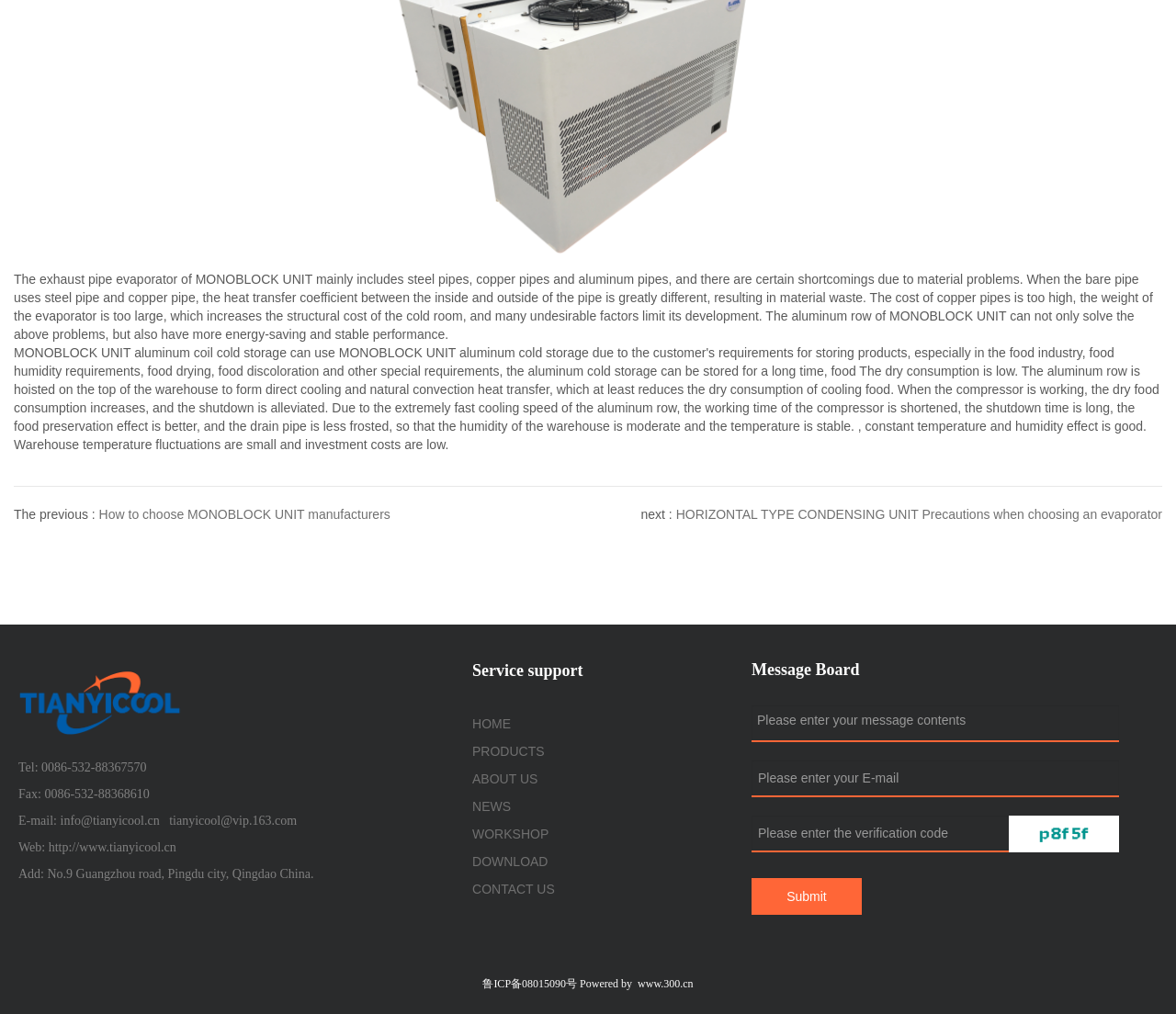What is the purpose of the message board?
Refer to the image and give a detailed response to the question.

The message board is a section on the webpage where users can enter their message contents, E-mail, and verification code to send a message to the company.